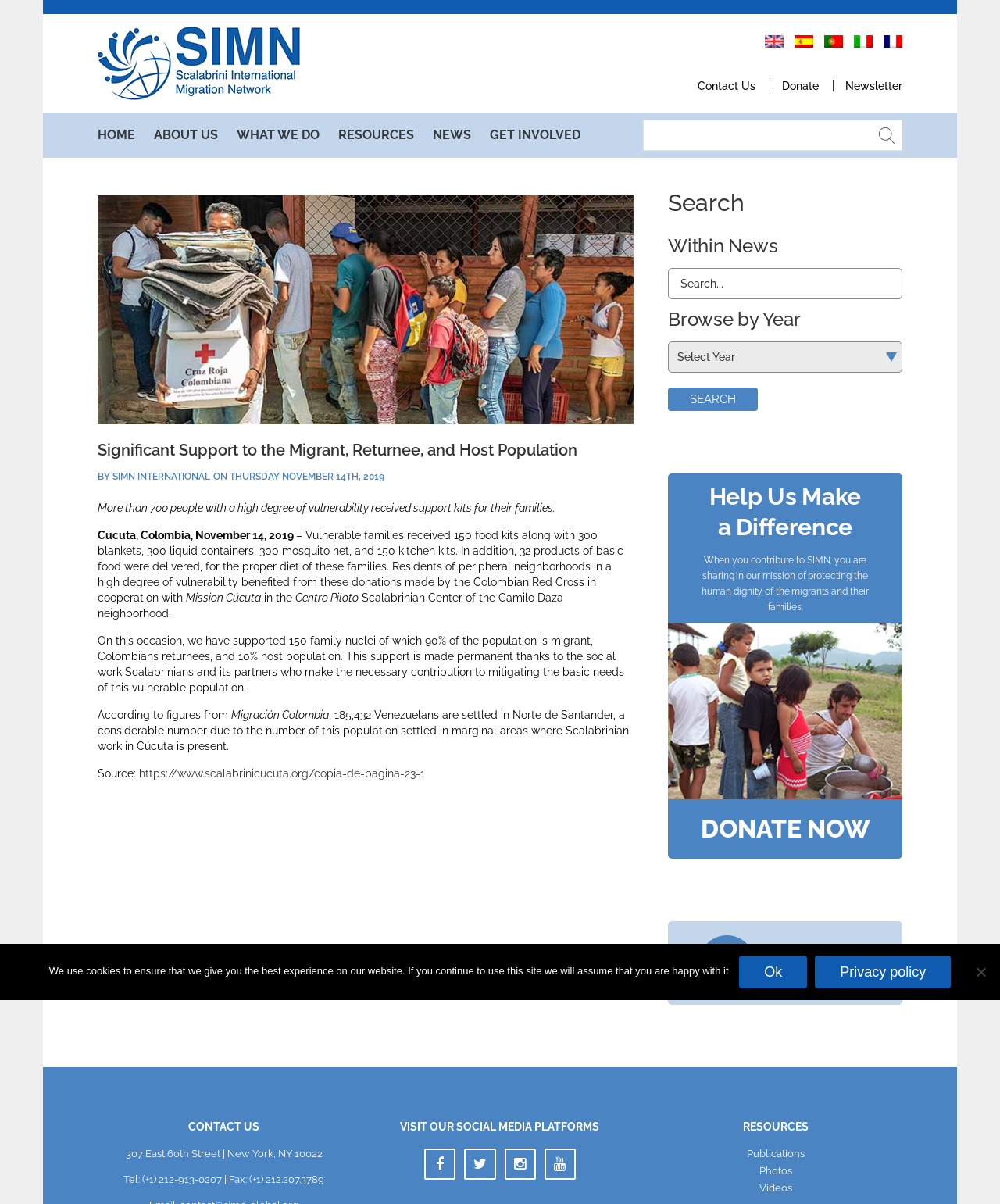Determine the bounding box coordinates for the clickable element required to fulfill the instruction: "Read about Scalabrini International". Provide the coordinates as four float numbers between 0 and 1, i.e., [left, top, right, bottom].

[0.098, 0.022, 0.3, 0.083]